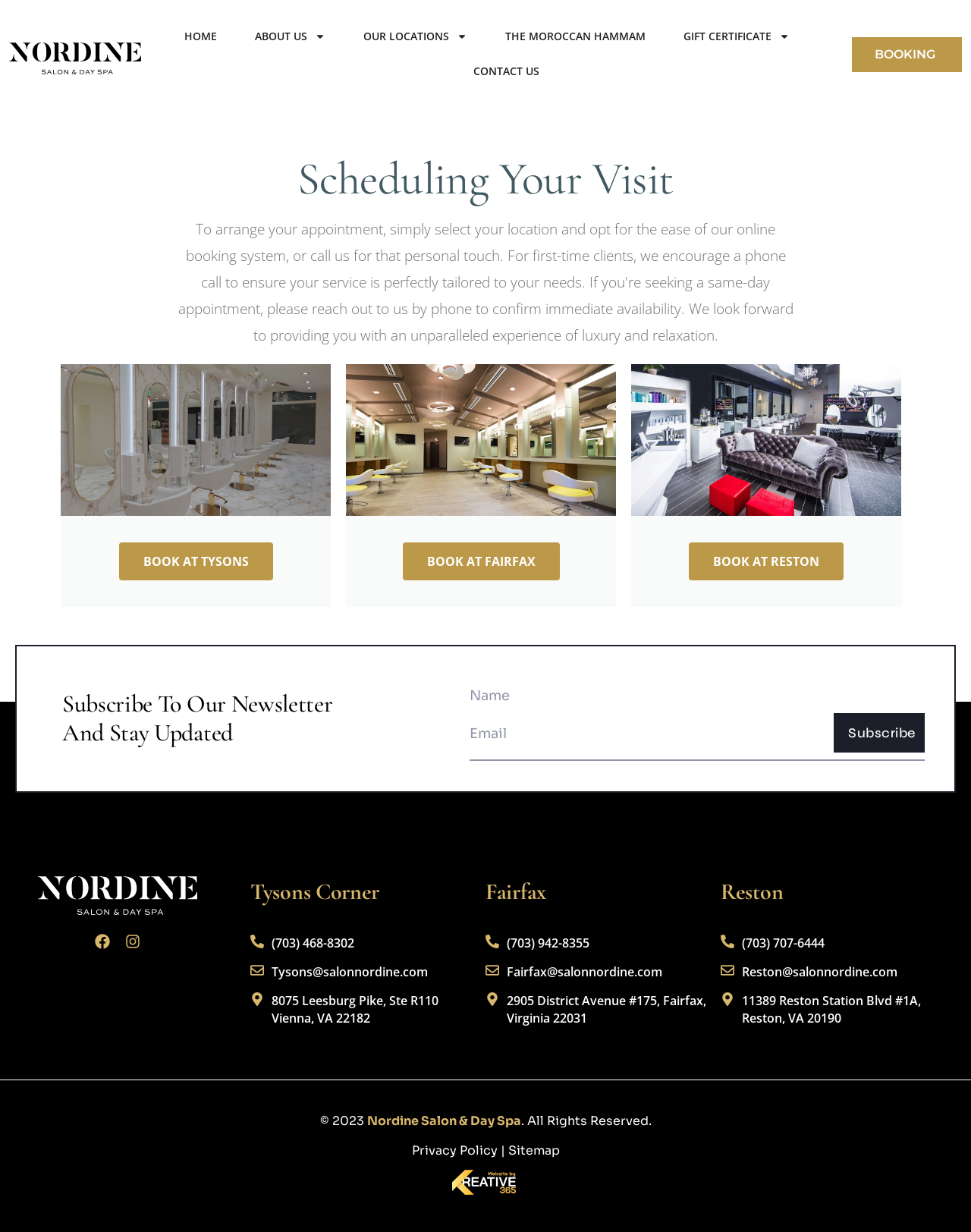Using the details from the image, please elaborate on the following question: What is the purpose of the subscription form?

The subscription form is located at the bottom of the webpage, and it allows users to subscribe to the salon's newsletter, which suggests that the purpose of the form is to stay updated with the salon's news and promotions.